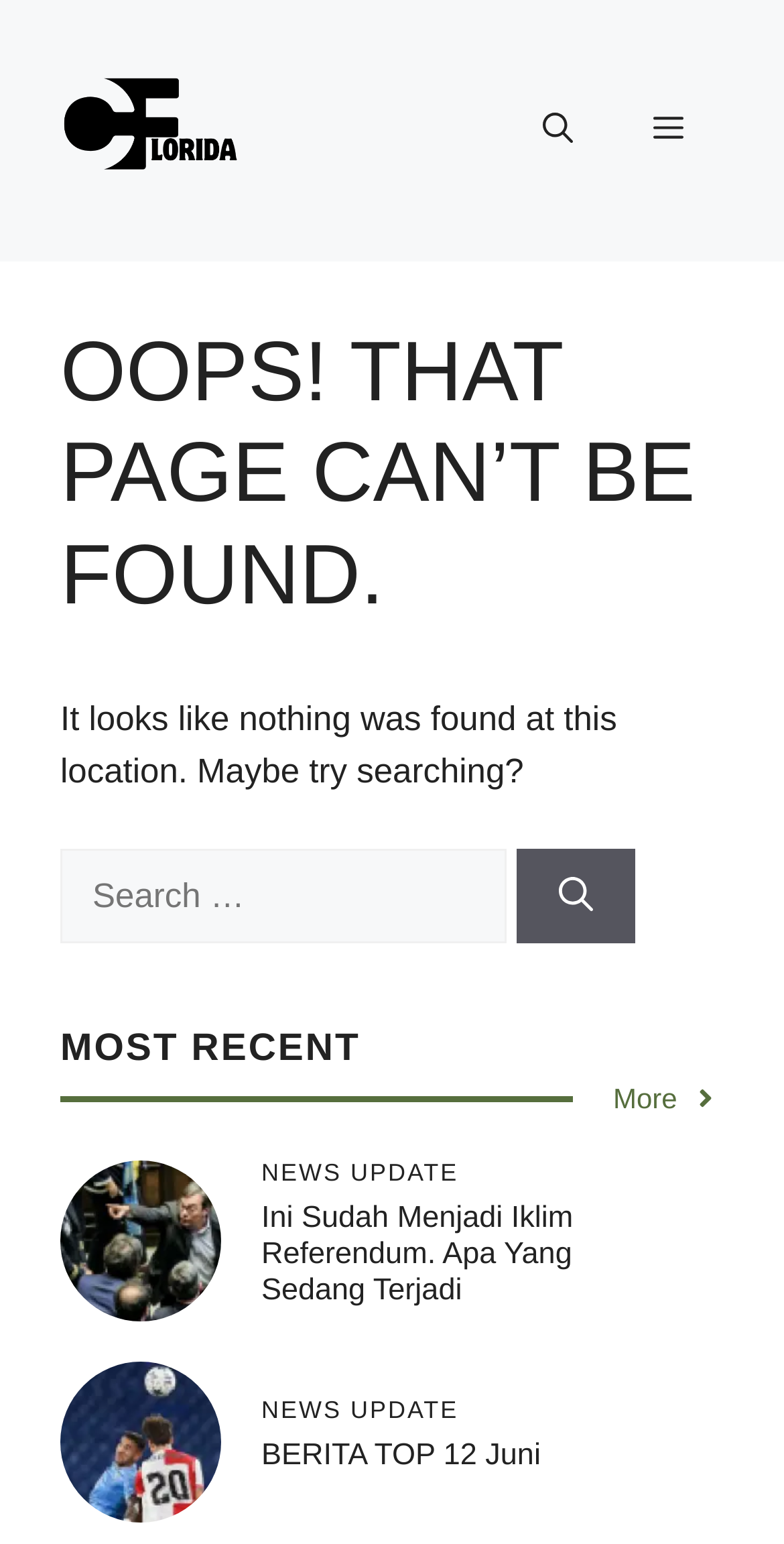Given the element description: "BERITA TOP 12 Juni", predict the bounding box coordinates of this UI element. The coordinates must be four float numbers between 0 and 1, given as [left, top, right, bottom].

[0.333, 0.932, 0.69, 0.954]